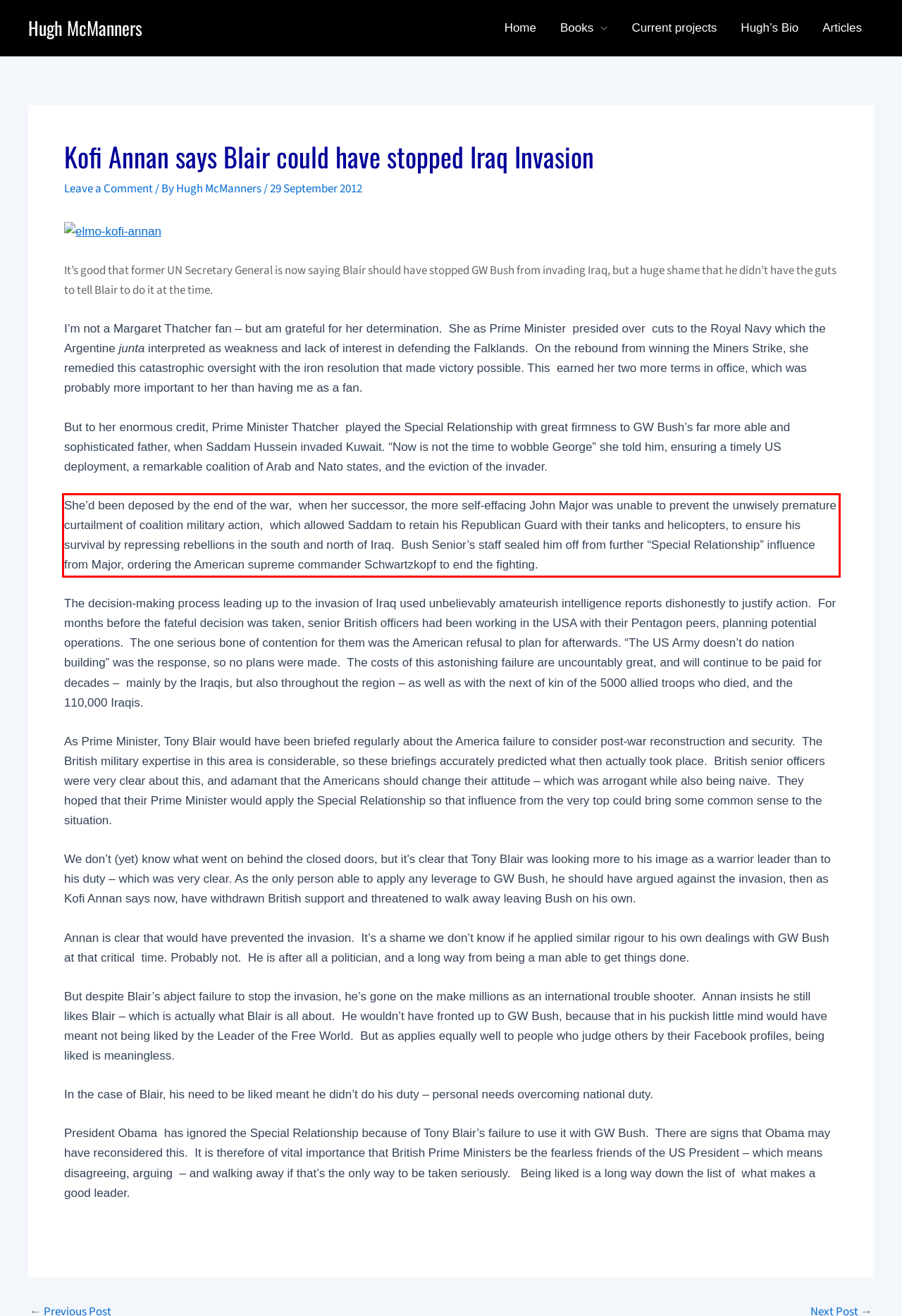Given the screenshot of a webpage, identify the red rectangle bounding box and recognize the text content inside it, generating the extracted text.

She’d been deposed by the end of the war, when her successor, the more self-effacing John Major was unable to prevent the unwisely premature curtailment of coalition military action, which allowed Saddam to retain his Republican Guard with their tanks and helicopters, to ensure his survival by repressing rebellions in the south and north of Iraq. Bush Senior’s staff sealed him off from further “Special Relationship” influence from Major, ordering the American supreme commander Schwartzkopf to end the fighting.